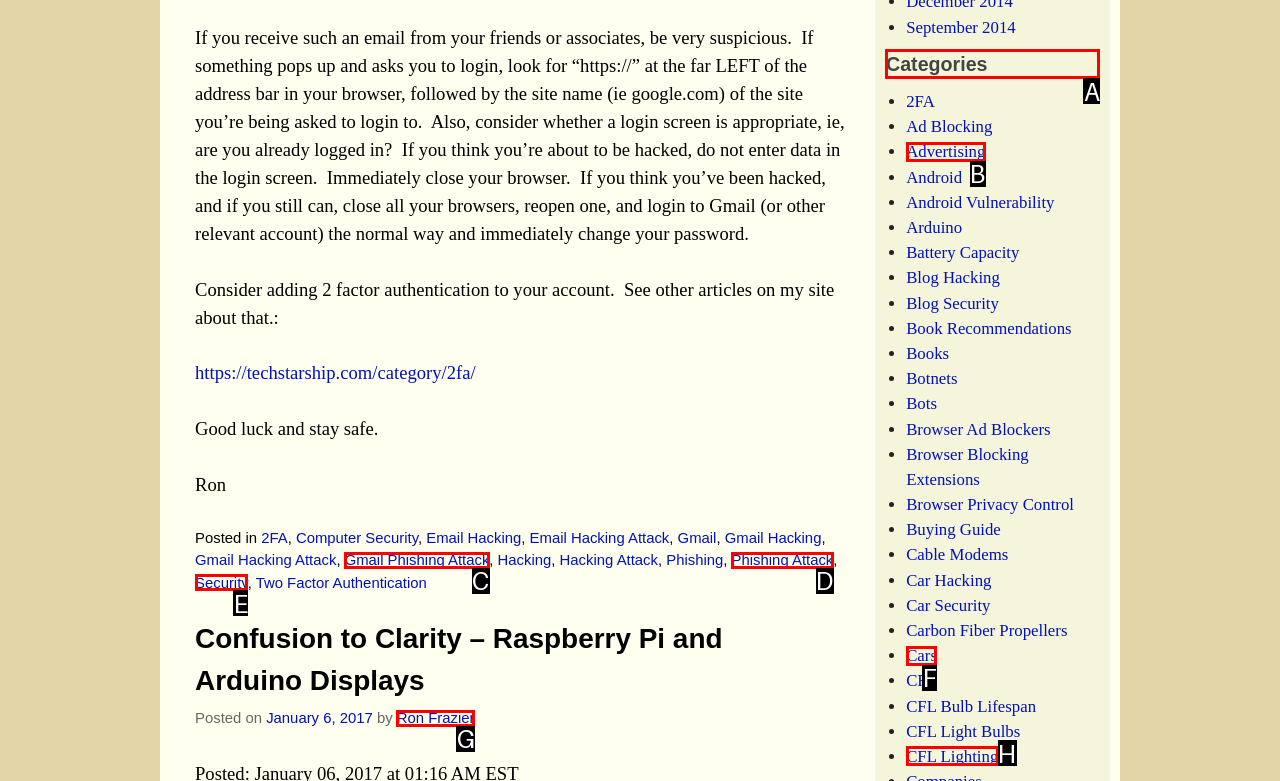Determine the letter of the element I should select to fulfill the following instruction: View the categories. Just provide the letter.

A